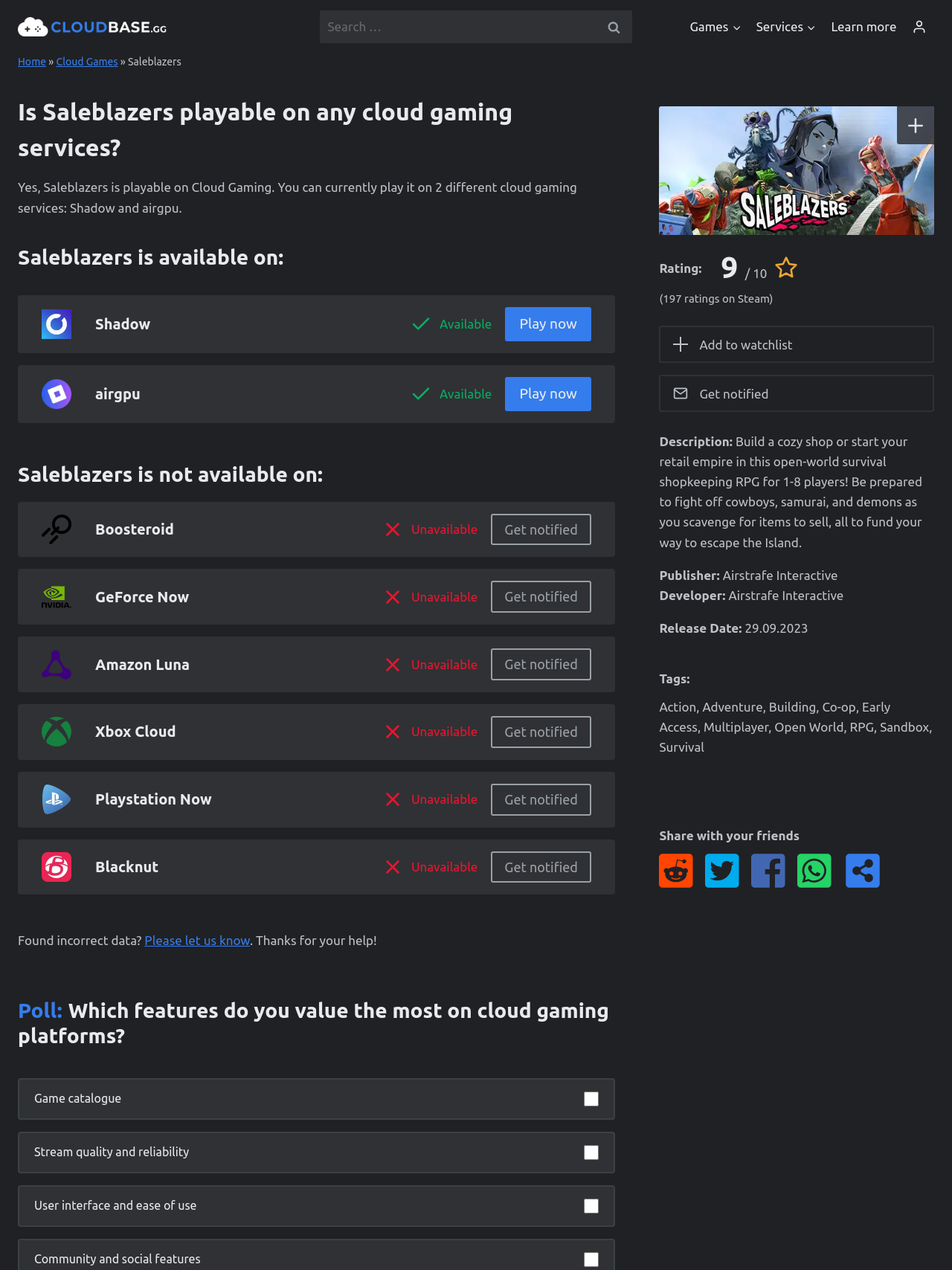Explain the webpage's design and content in an elaborate manner.

This webpage is about checking the availability of Saleblazers on various cloud gaming services. At the top, there is a logo "CLOUDBASE.GG" with a link to the website. Below it, there is a search bar with a button to search for specific games or services. 

To the right of the search bar, there is a primary navigation menu with links to "Games", "Services", and "Learn more". 

Below the navigation menu, there is a breadcrumb navigation showing the current page's path: "Home" > "Cloud Games" > "Saleblazers". 

The main content of the page is divided into two sections. The first section informs that Saleblazers is playable on two cloud gaming services: Shadow and airgpu. There are images and "Play now" buttons for each service. 

The second section lists the cloud gaming services where Saleblazers is not available, including Boosteroid, GeForce Now, Amazon Luna, and Xbox Cloud. For each unavailable service, there is an image and a "Get notified" button.